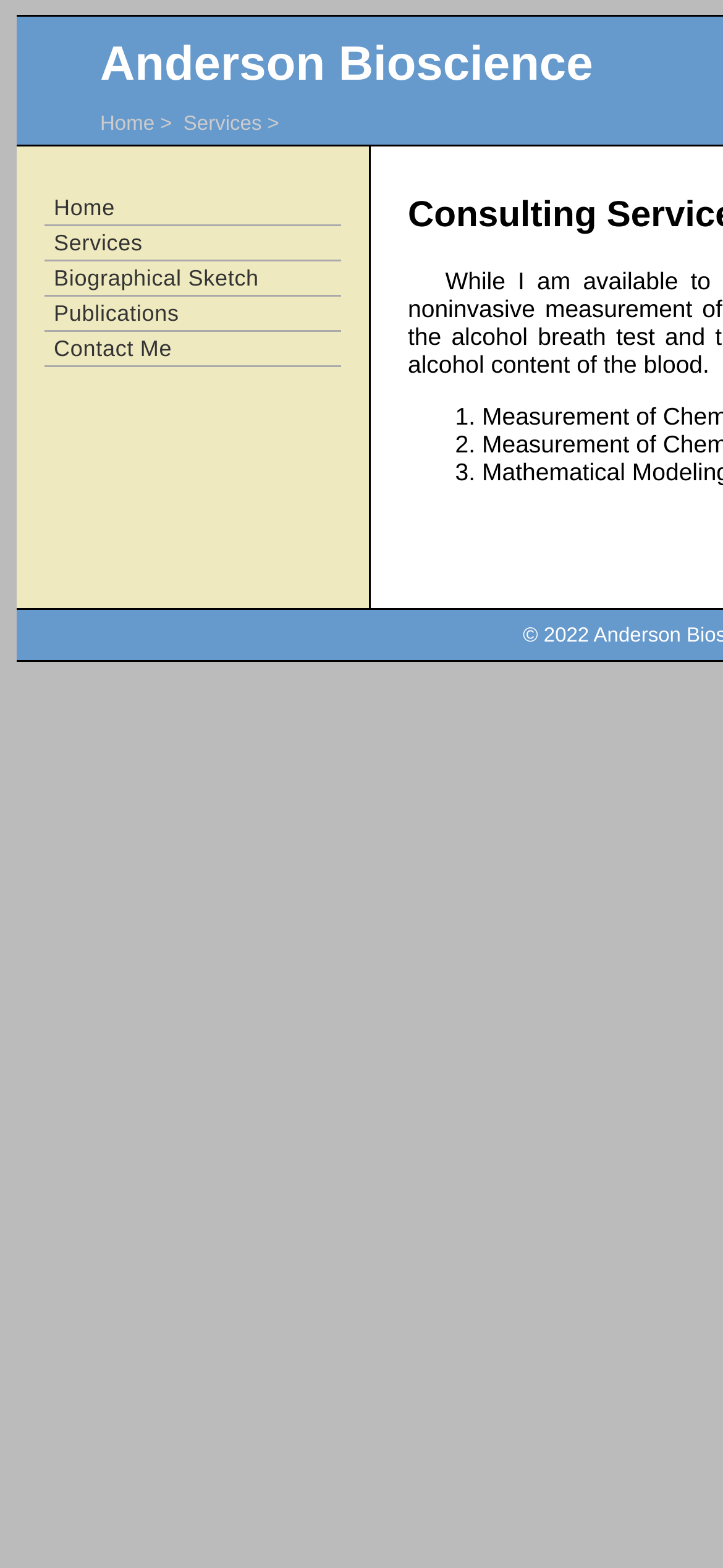Produce an elaborate caption capturing the essence of the webpage.

The webpage is about Anderson Forensic Consulting, with a focus on Joe Anderson's expertise in areas such as alcohol breath testing, DUI, and forensic consulting. 

At the top left of the page, there is a navigation menu with links to "Home", "Services", "Biographical Sketch", "Publications", and "Contact Me". These links are arranged horizontally, with "Home" on the left and "Contact Me" on the right. 

Below the navigation menu, there is a list of three items, numbered from 1 to 3, which are likely highlighting key services or areas of expertise. The list is positioned near the top center of the page. 

There are also two additional links to "Home" and "Services" at the top right of the page, which may be part of a secondary navigation menu or a call-to-action section.